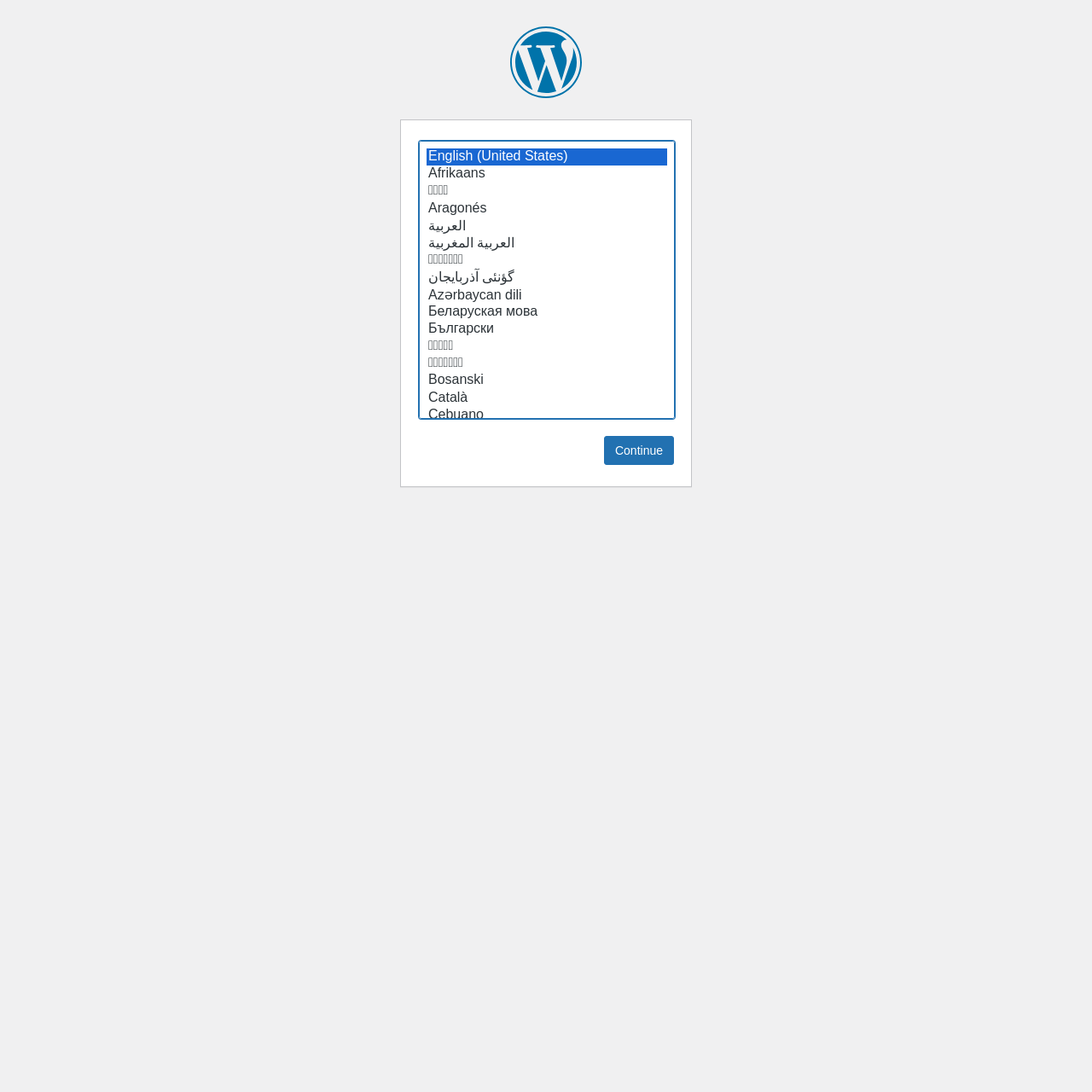How many elements are there on the webpage?
Look at the screenshot and respond with one word or a short phrase.

15